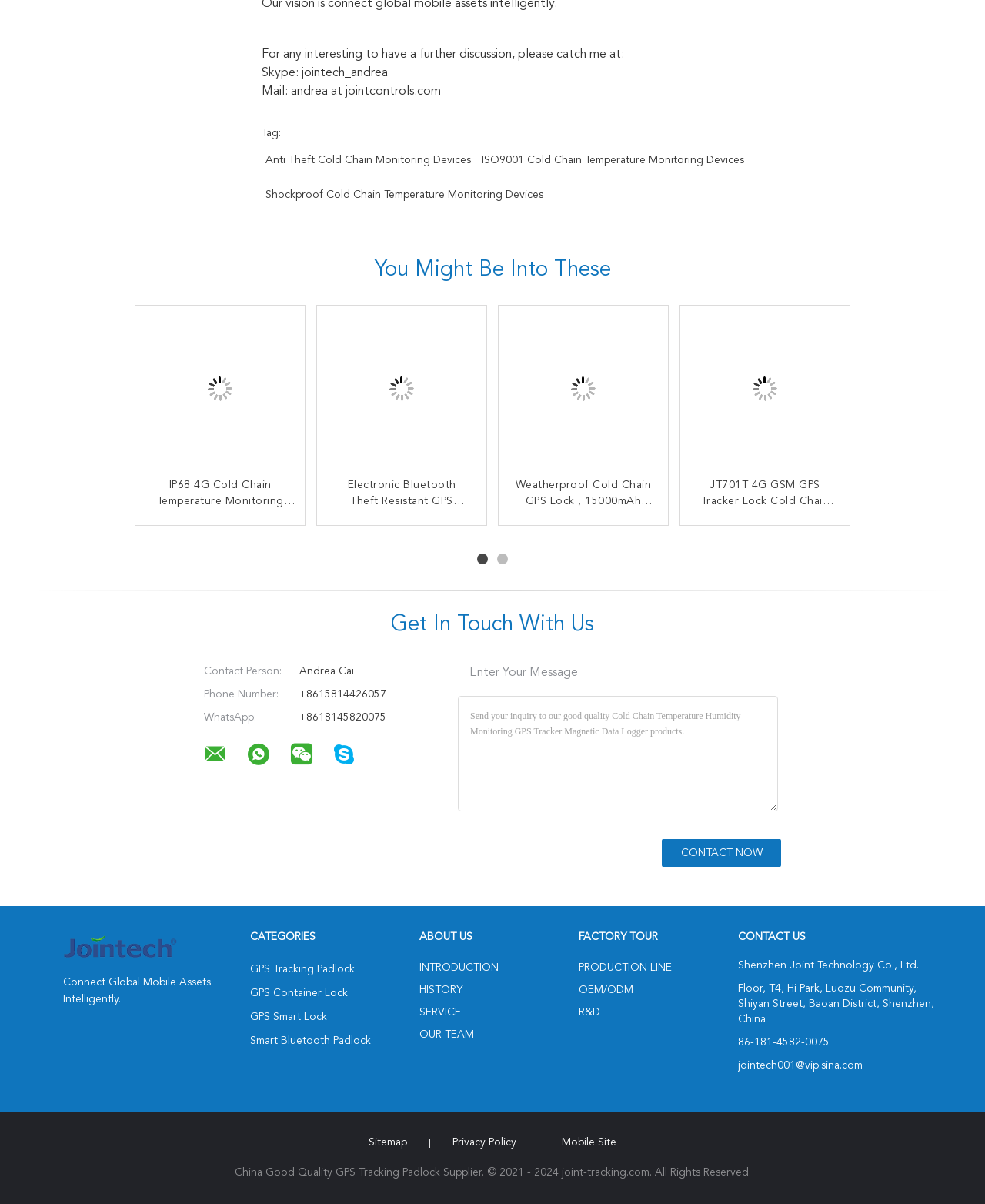Please indicate the bounding box coordinates for the clickable area to complete the following task: "Click the 'Contact Now' button". The coordinates should be specified as four float numbers between 0 and 1, i.e., [left, top, right, bottom].

[0.672, 0.697, 0.793, 0.72]